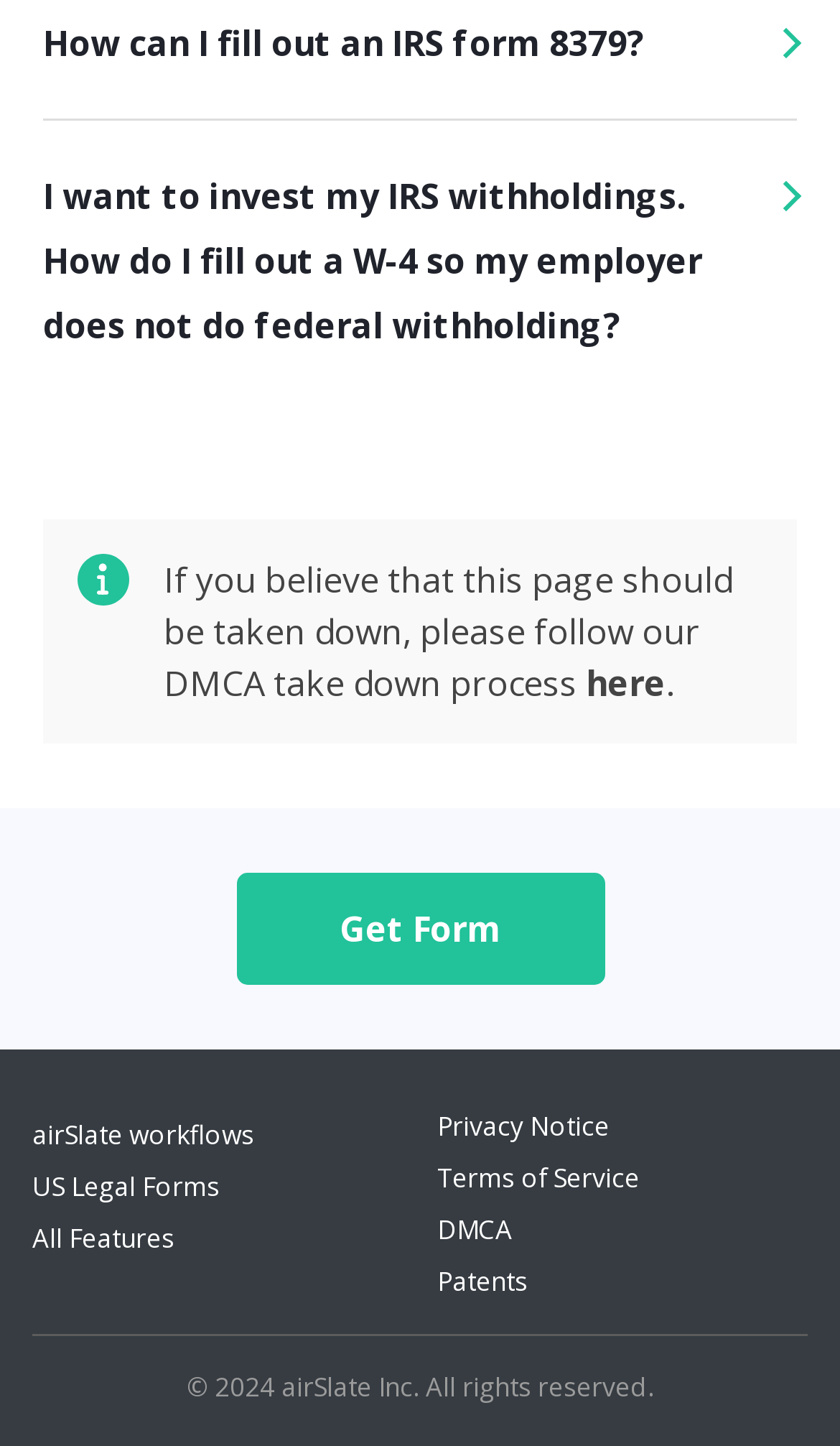What is the purpose of the IRS form 8379?
Please respond to the question with a detailed and informative answer.

The purpose of the IRS form 8379 can be inferred from the text 'How can I fill out an IRS form 8379?' which suggests that the form is meant to be filled out, possibly for a specific purpose or to achieve a certain goal.